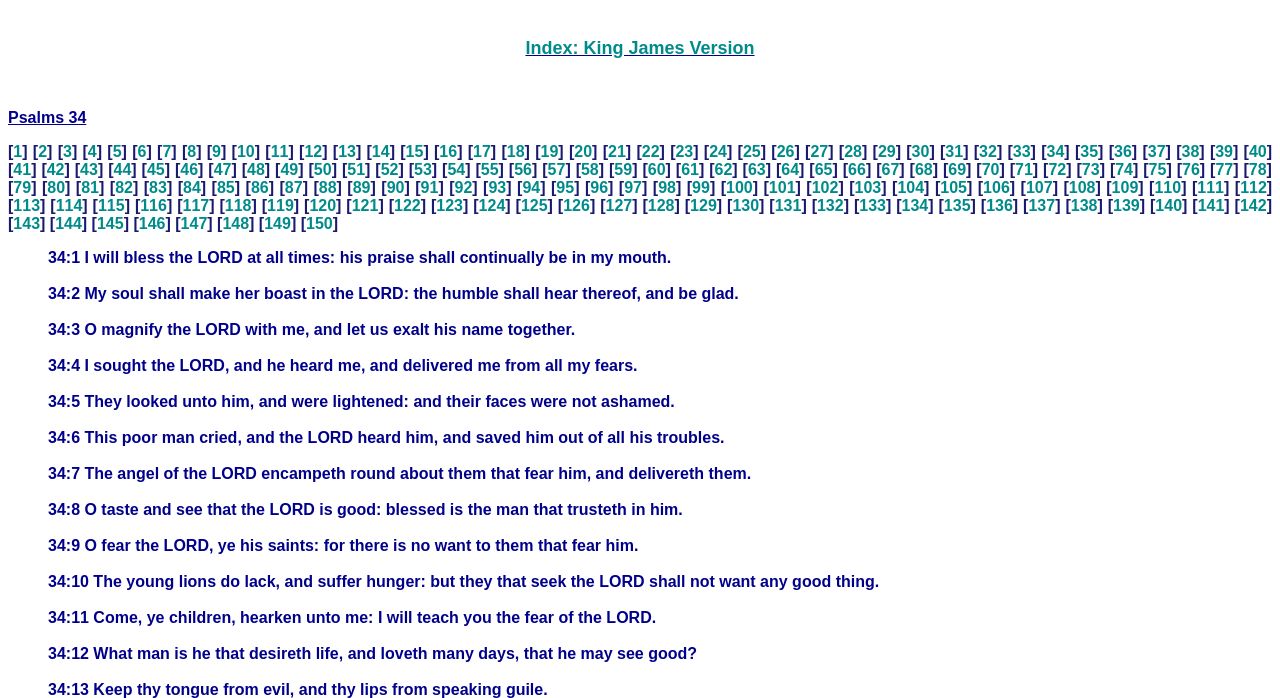What is the text of the second heading?
Based on the screenshot, provide your answer in one word or phrase.

Psalms 34